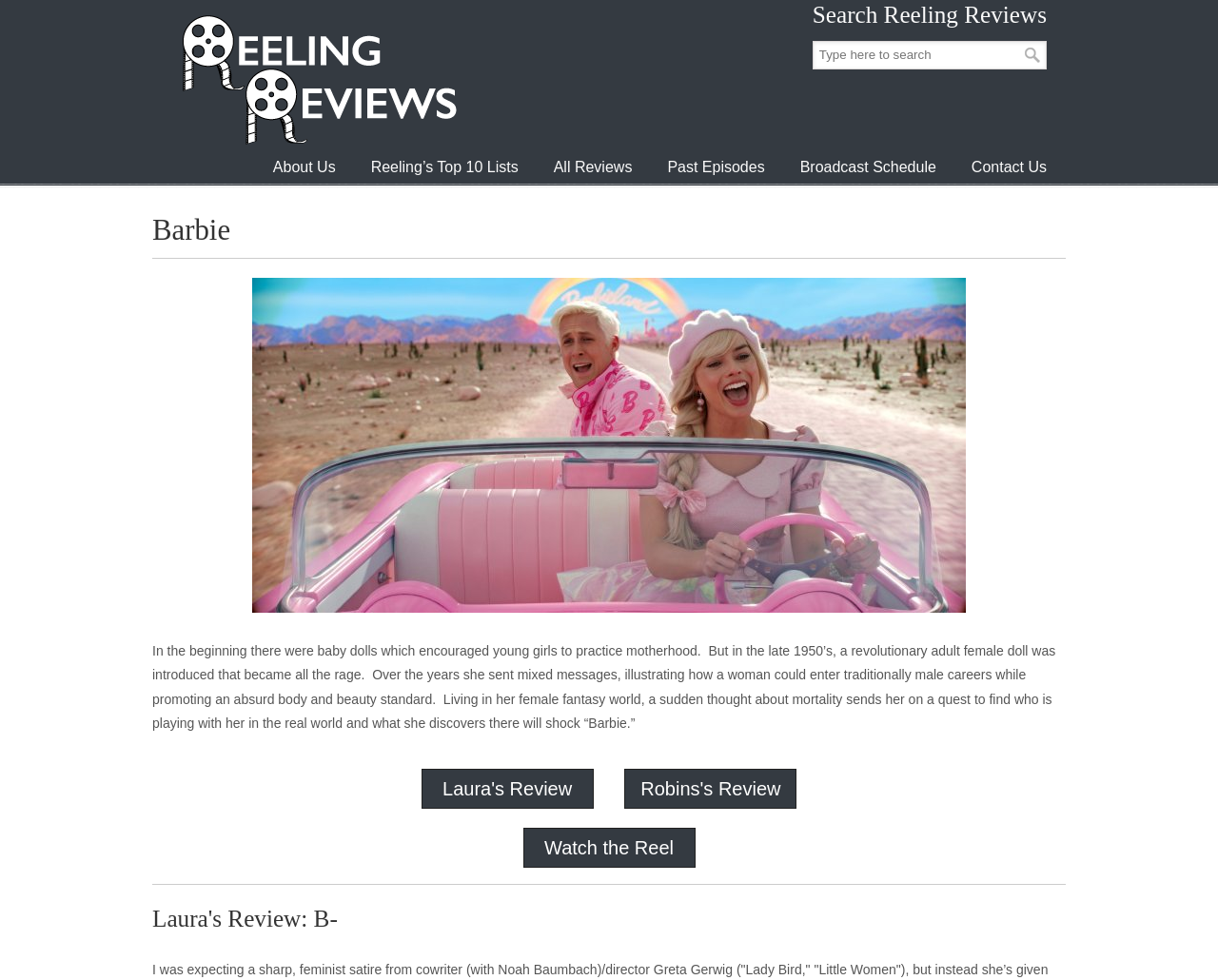What is the rating of Laura's Review?
Using the visual information, reply with a single word or short phrase.

B-